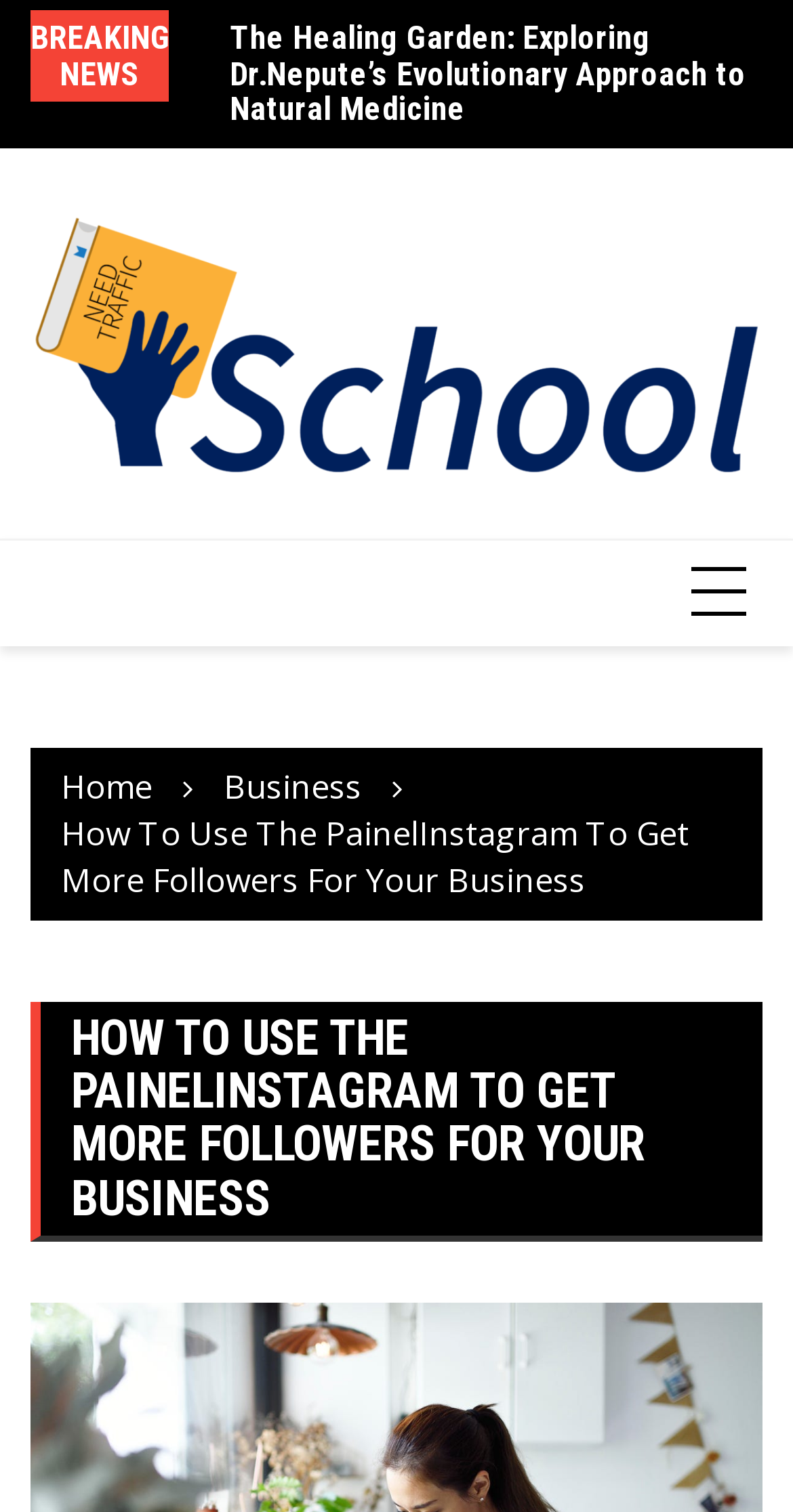What is the topic of the breaking news?
Please give a detailed answer to the question using the information shown in the image.

The webpage has a heading 'BREAKING NEWS' but it does not provide any specific information about the topic of the breaking news.